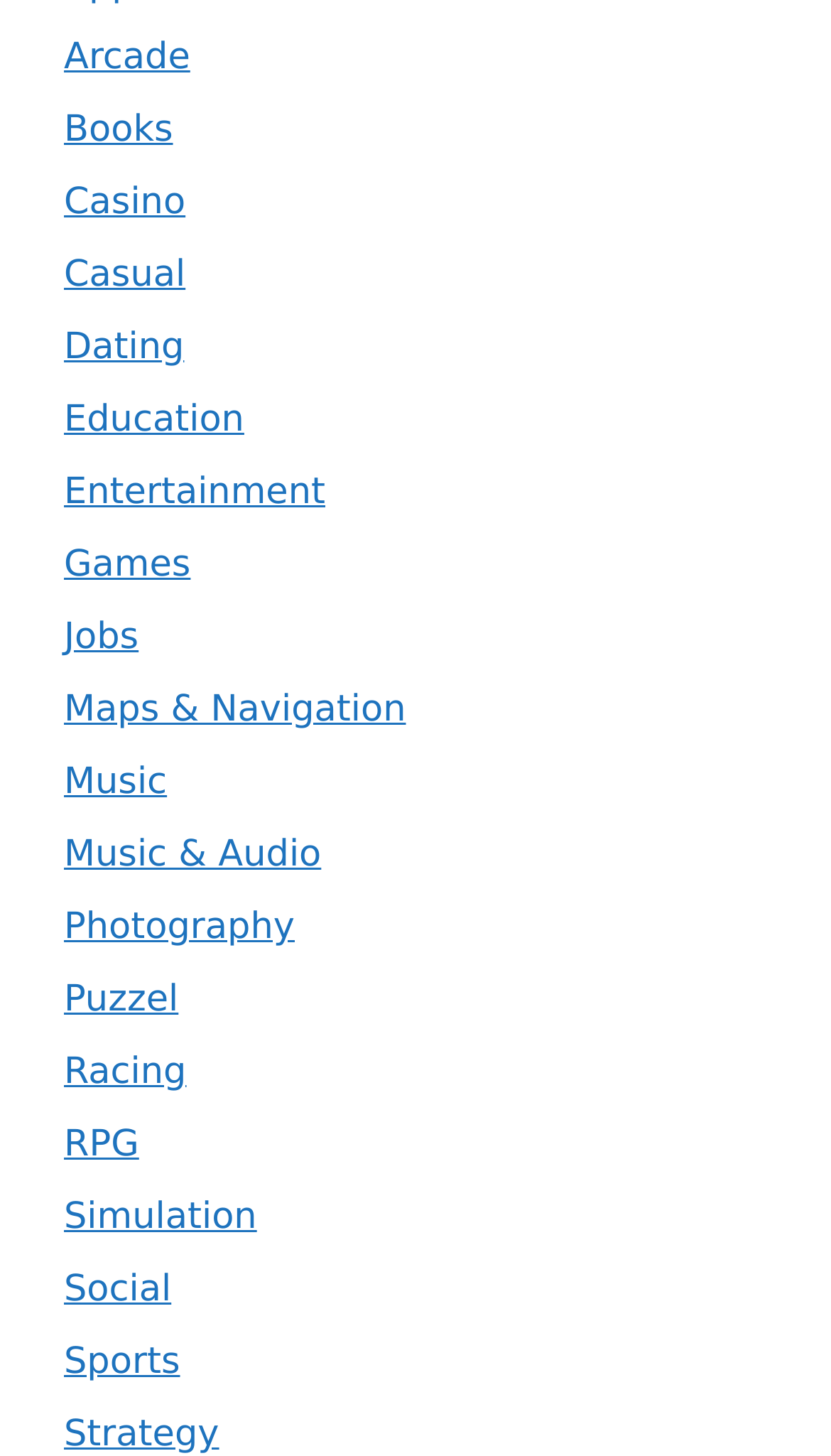Please identify the bounding box coordinates of the element's region that should be clicked to execute the following instruction: "Visit Simulation". The bounding box coordinates must be four float numbers between 0 and 1, i.e., [left, top, right, bottom].

[0.077, 0.822, 0.309, 0.851]